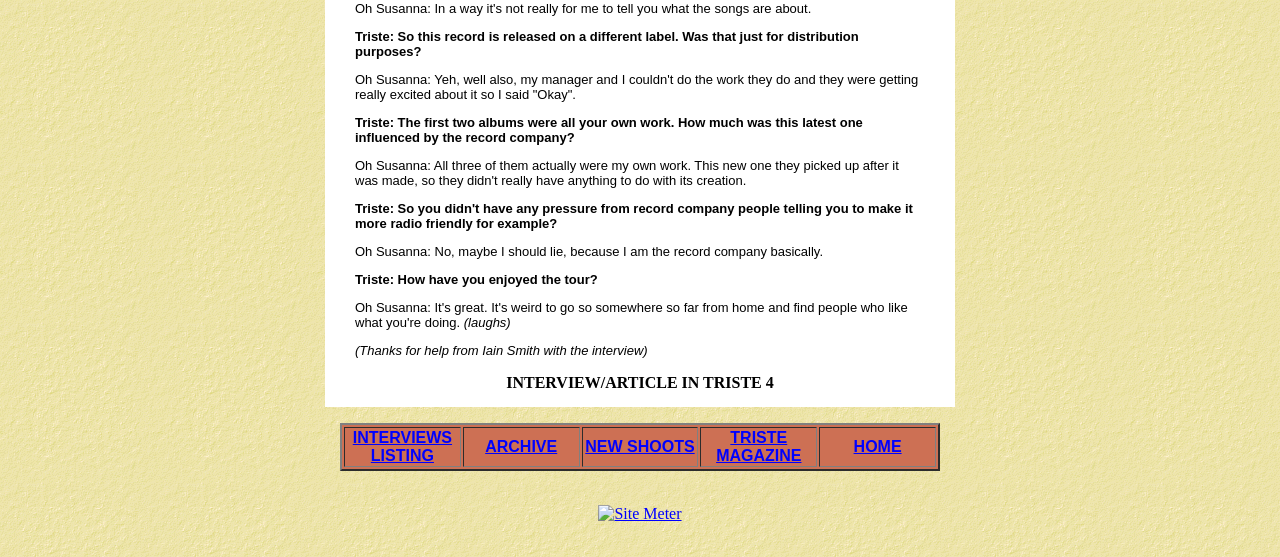Identify the bounding box of the UI element described as follows: "alt="Site Meter"". Provide the coordinates as four float numbers in the range of 0 to 1 [left, top, right, bottom].

[0.468, 0.907, 0.532, 0.938]